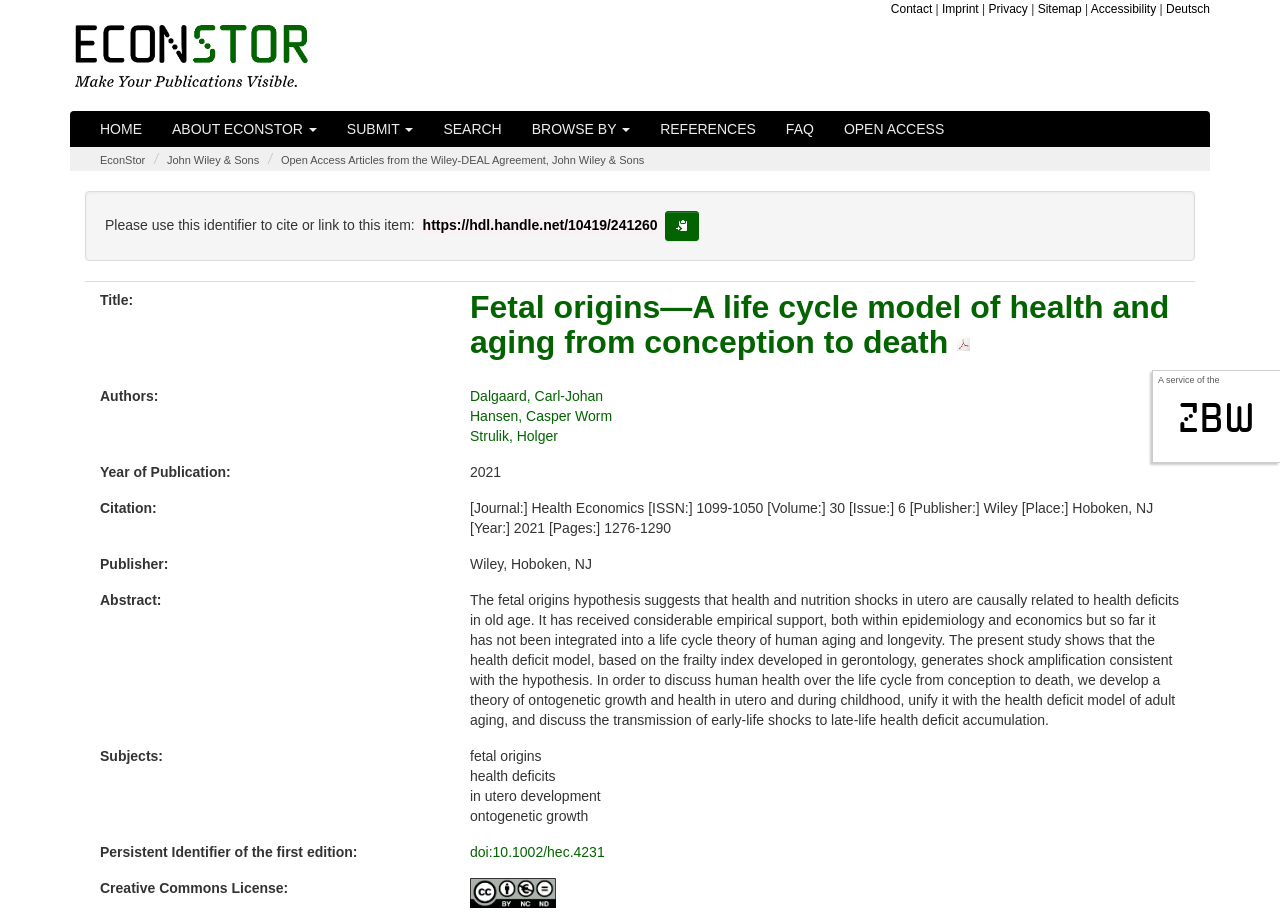Could you determine the bounding box coordinates of the clickable element to complete the instruction: "Click the 'HOME' link"? Provide the coordinates as four float numbers between 0 and 1, i.e., [left, top, right, bottom].

[0.066, 0.121, 0.123, 0.16]